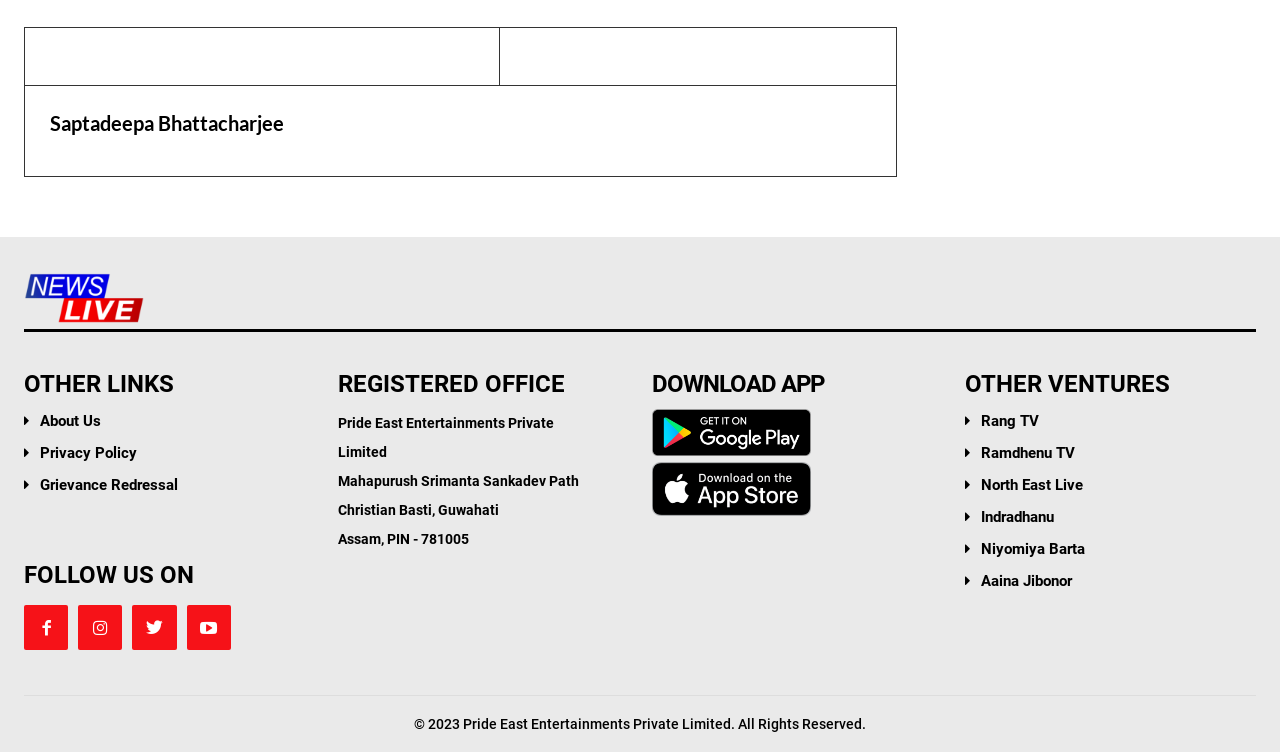What is the PIN code of the registered office?
Answer the question with as much detail as you can, using the image as a reference.

The answer can be found by looking at the heading element with the text 'Pride East Entertainments Private Limited Mahapurush Srimanta Sankadev Path Christian Basti, Guwahati Assam, PIN - 781005' which is located in the middle of the webpage.